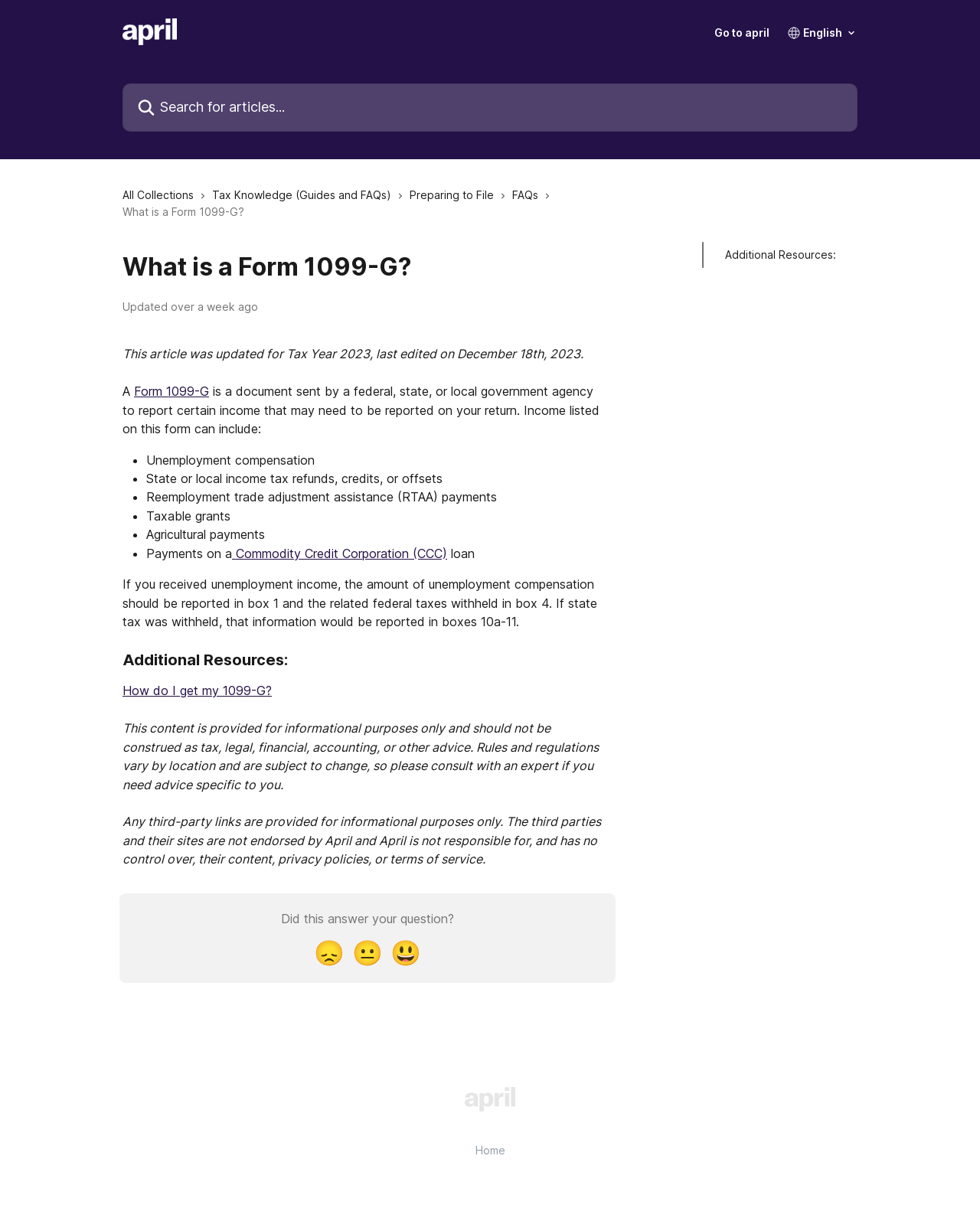Could you indicate the bounding box coordinates of the region to click in order to complete this instruction: "Click on Form 1099-G".

[0.137, 0.314, 0.213, 0.327]